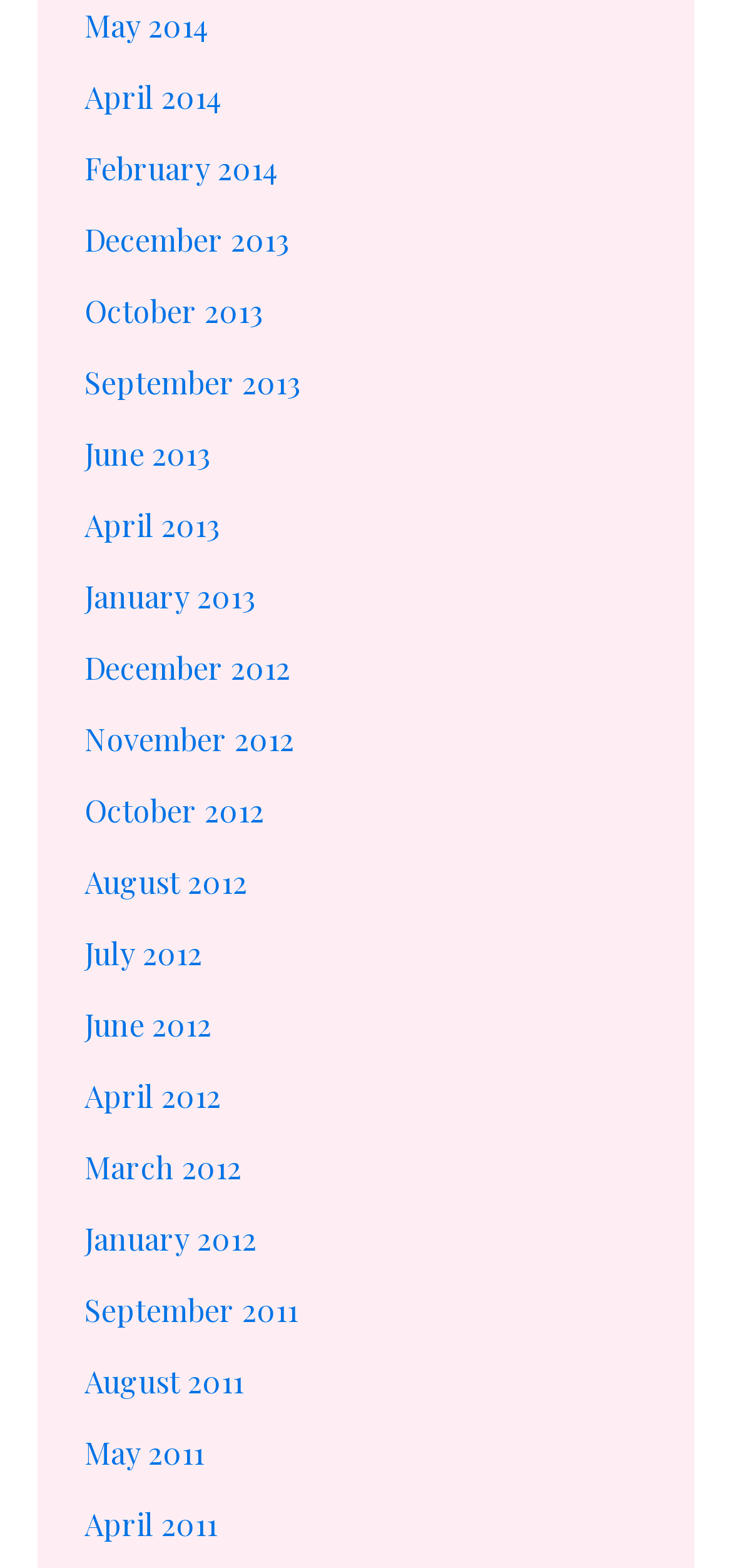Identify the bounding box coordinates of the element to click to follow this instruction: 'view April 2014'. Ensure the coordinates are four float values between 0 and 1, provided as [left, top, right, bottom].

[0.115, 0.049, 0.305, 0.074]